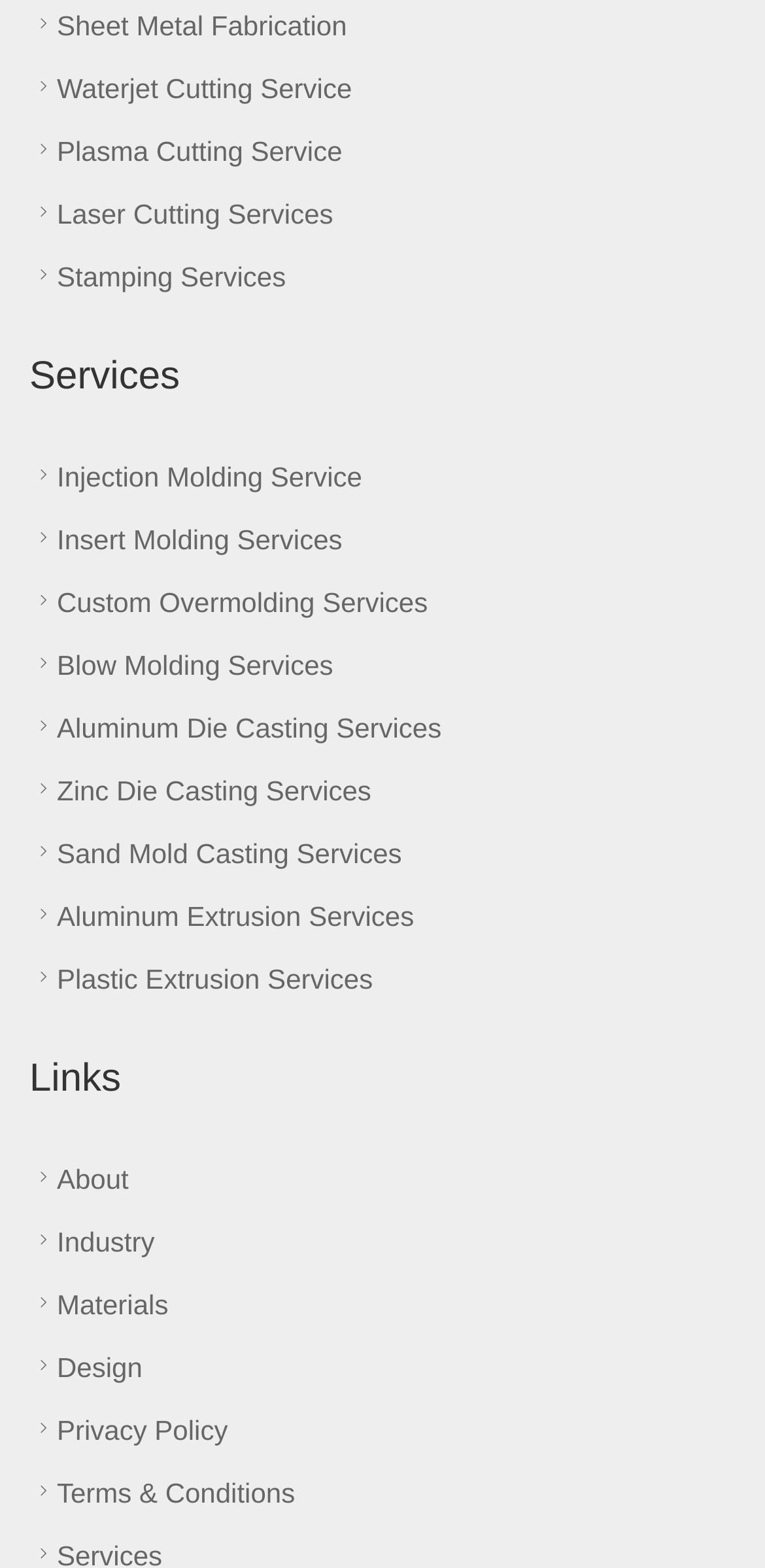Can you identify the bounding box coordinates of the clickable region needed to carry out this instruction: 'Go to Heavenly Parent Words'? The coordinates should be four float numbers within the range of 0 to 1, stated as [left, top, right, bottom].

None